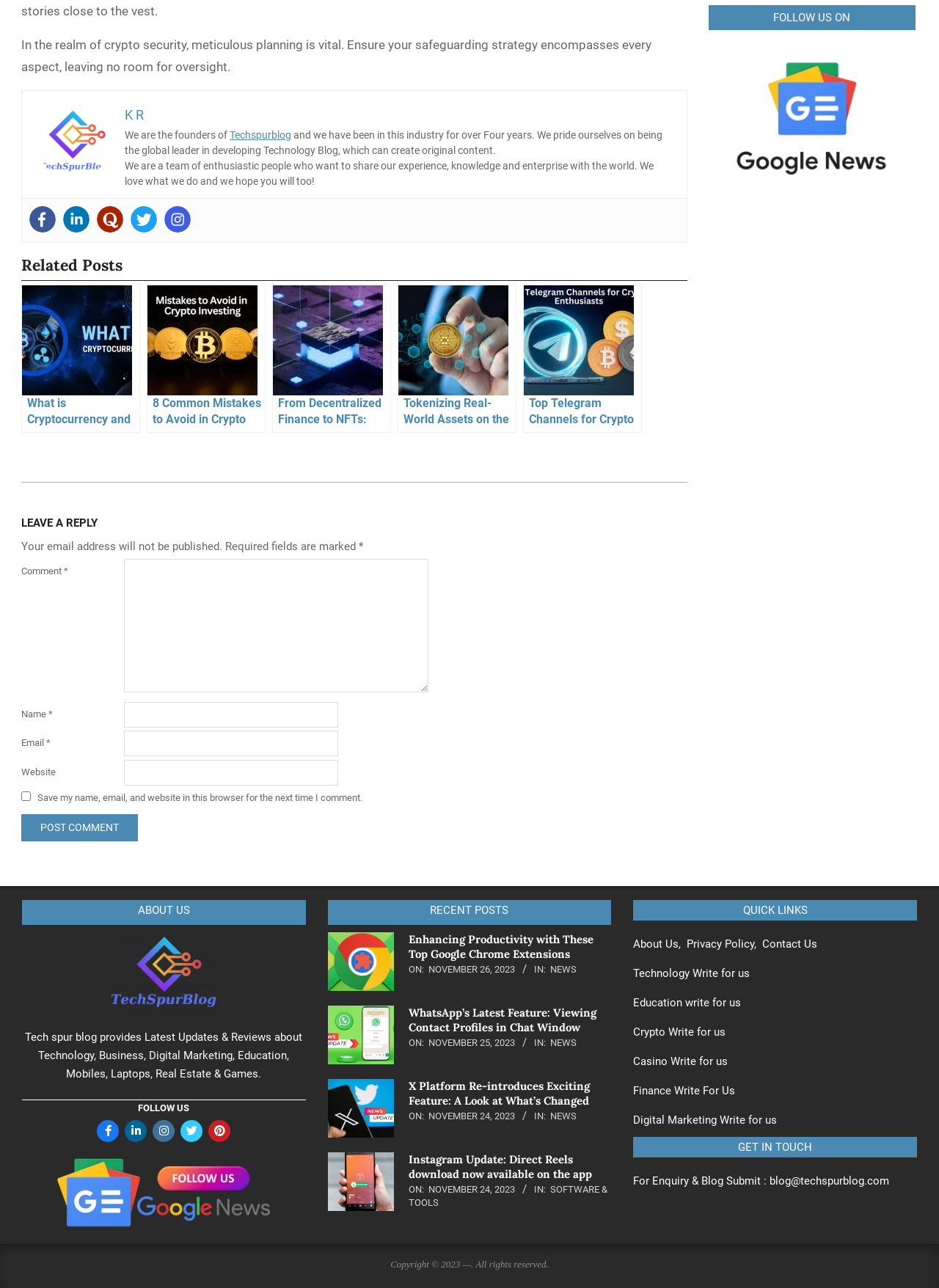Please give the bounding box coordinates of the area that should be clicked to fulfill the following instruction: "Read the 'From Decentralized Finance to NFTs: Exploring the Latest Trends in the Crypto World' article". The coordinates should be in the format of four float numbers from 0 to 1, i.e., [left, top, right, bottom].

[0.29, 0.221, 0.416, 0.336]